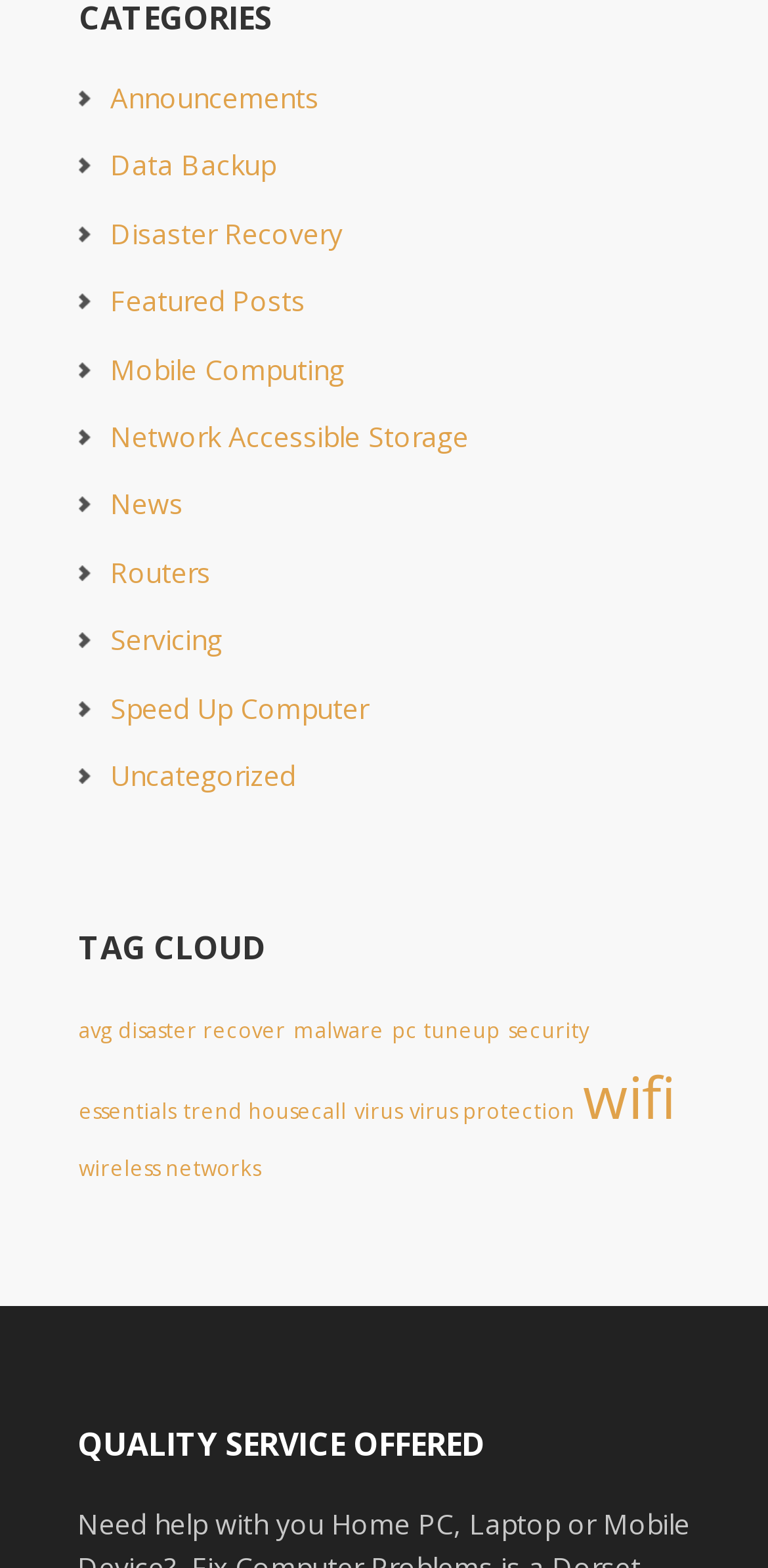Could you locate the bounding box coordinates for the section that should be clicked to accomplish this task: "Explore Mobile Computing".

[0.144, 0.223, 0.449, 0.247]